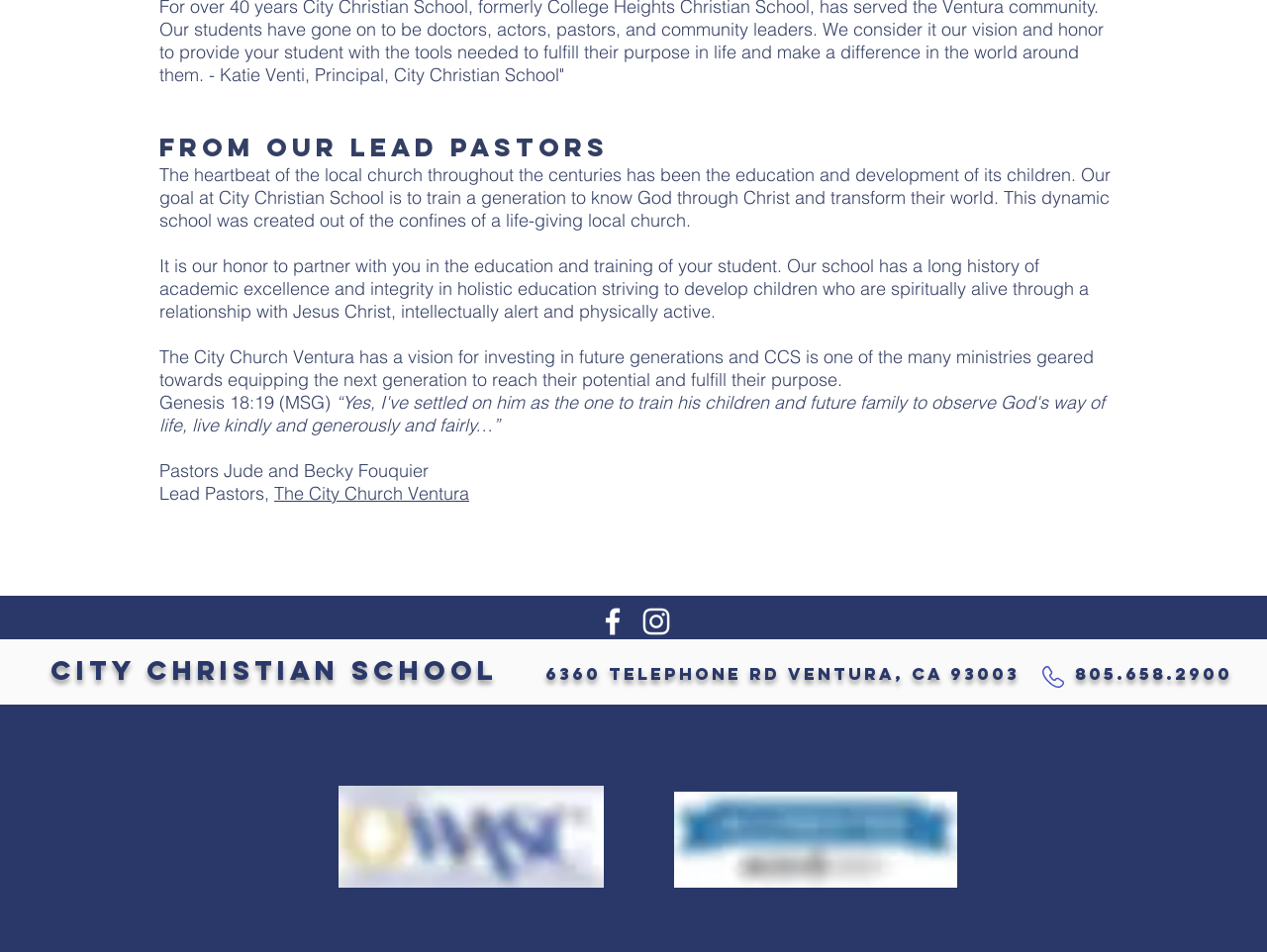Provide your answer in one word or a succinct phrase for the question: 
What is the vision of City Church Ventura?

Investing in future generations